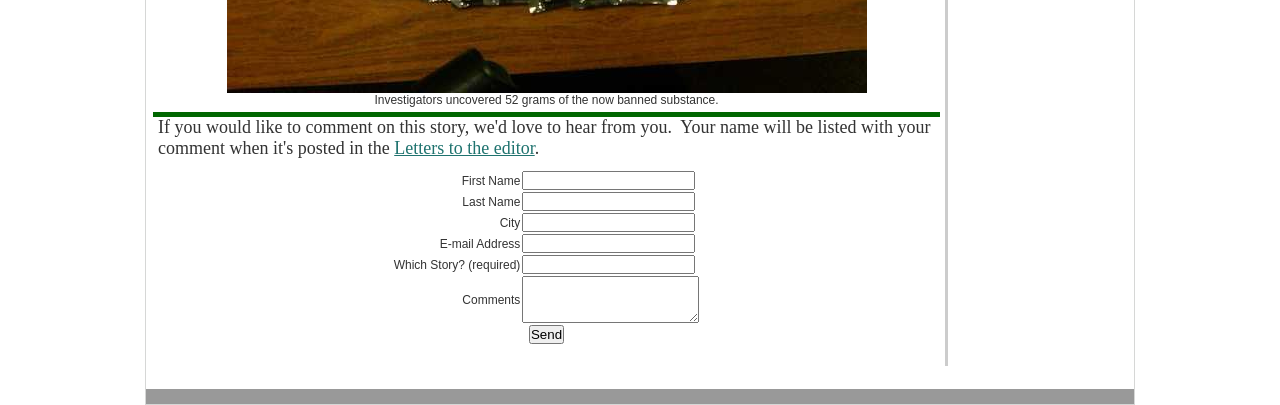Please specify the bounding box coordinates of the clickable region necessary for completing the following instruction: "Click on Letters to the editor". The coordinates must consist of four float numbers between 0 and 1, i.e., [left, top, right, bottom].

[0.308, 0.353, 0.418, 0.388]